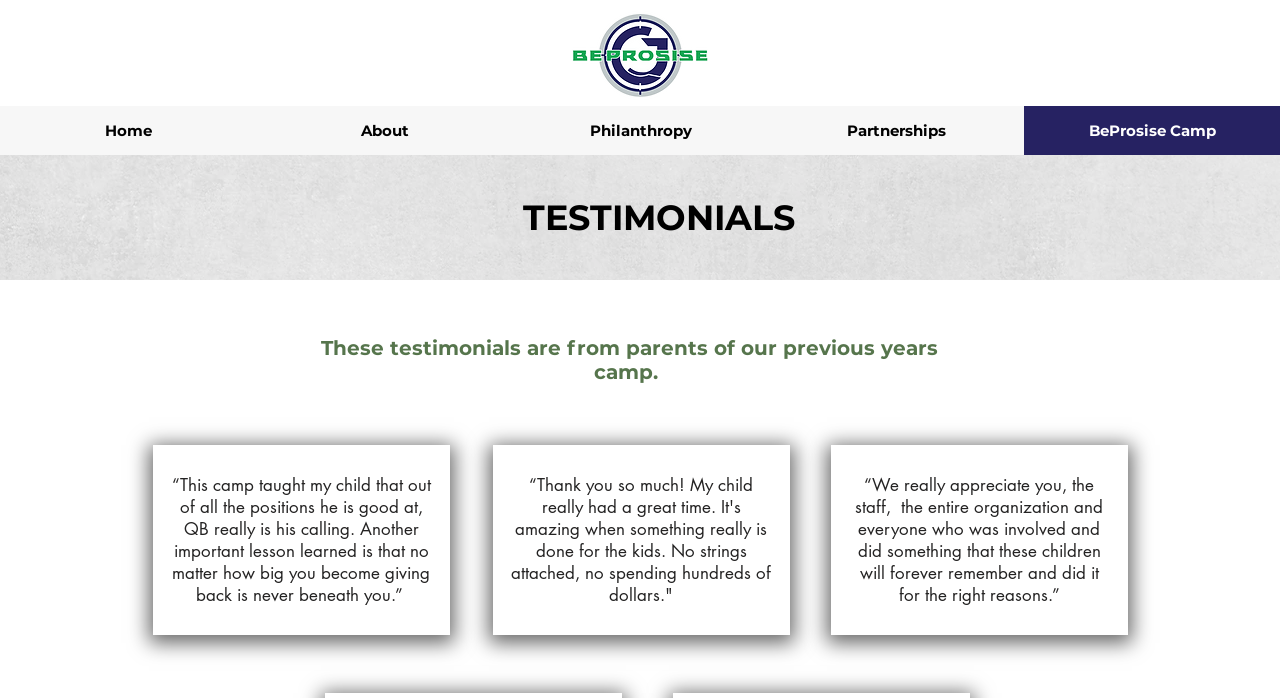Create a detailed narrative of the webpage’s visual and textual elements.

The webpage is about Beprosise camp testimonials. At the top left of the page, there is a Beprosise logo. Below the logo, there is a navigation menu with links to different sections of the website, including Home, About, Philanthropy, Partnerships, and BeProsise Camp. 

The main content of the page is divided into two sections. The first section has a heading "TESTIMONIALS" in the middle of the page, followed by a subheading that explains the source of the testimonials. 

The second section consists of three testimonials from parents of previous camp attendees. The first testimonial is located at the top left of this section, and it talks about the camp teaching a child to find their calling and the importance of giving back. The second testimonial is placed to the right of the first one, and it expresses gratitude for the camp's efforts in providing a great experience for kids. The third testimonial is located at the bottom right of this section, and it appreciates the organization's efforts in creating a memorable experience for children.